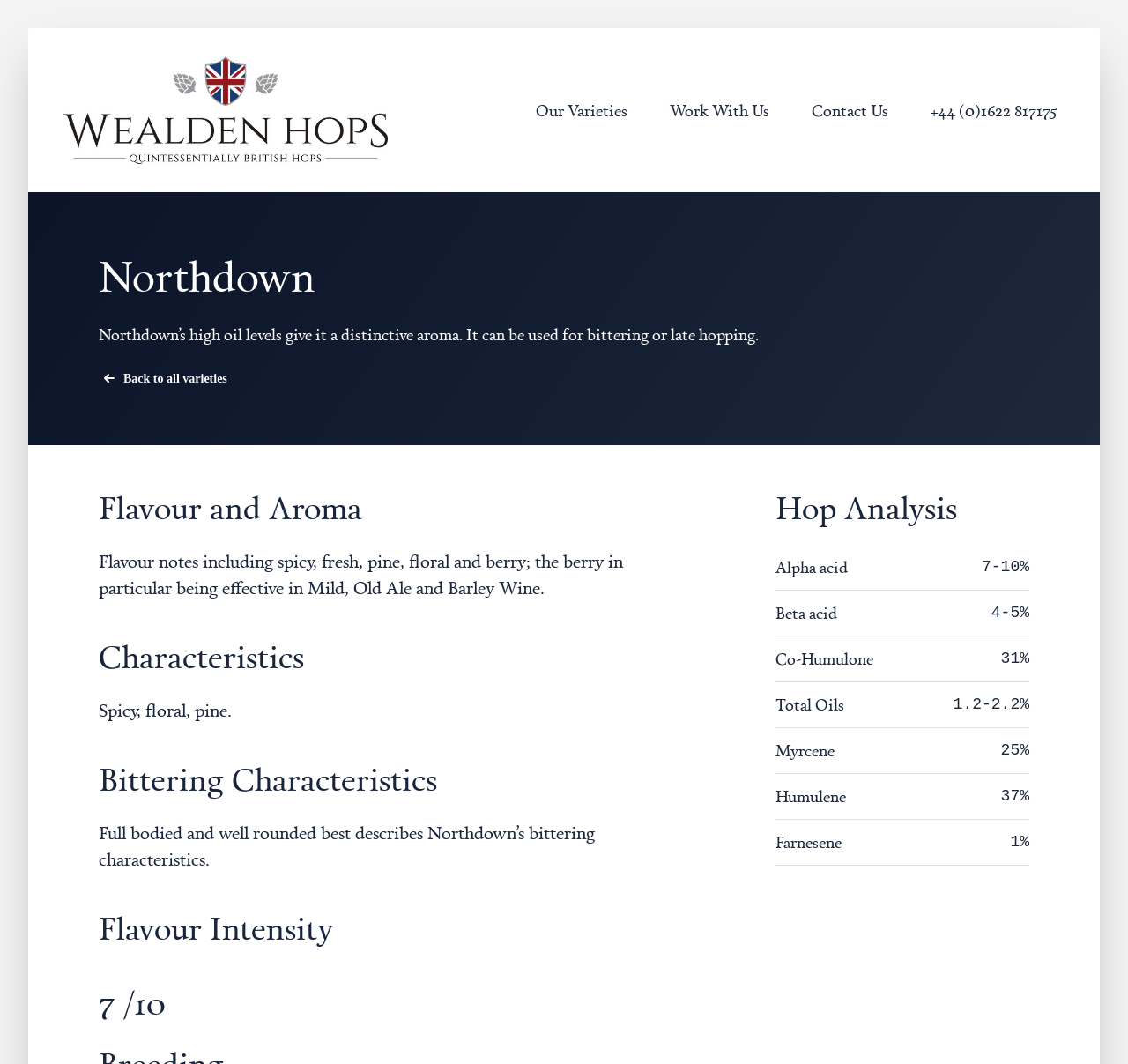Use a single word or phrase to answer the question: What is the purpose of Northdown hops?

Bittering or late hopping